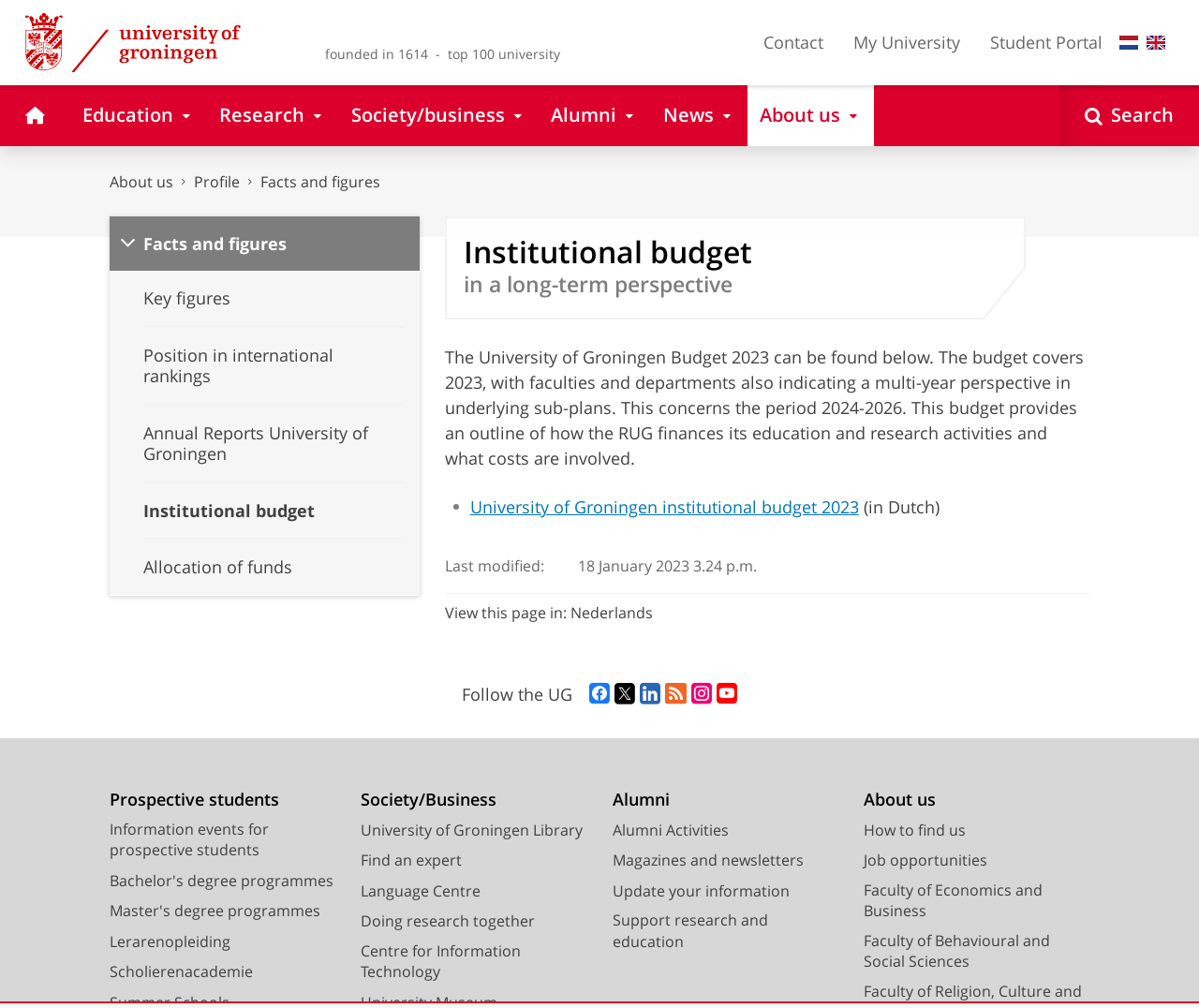Provide a one-word or short-phrase answer to the question:
What is the budget period mentioned on the webpage?

2023-2026